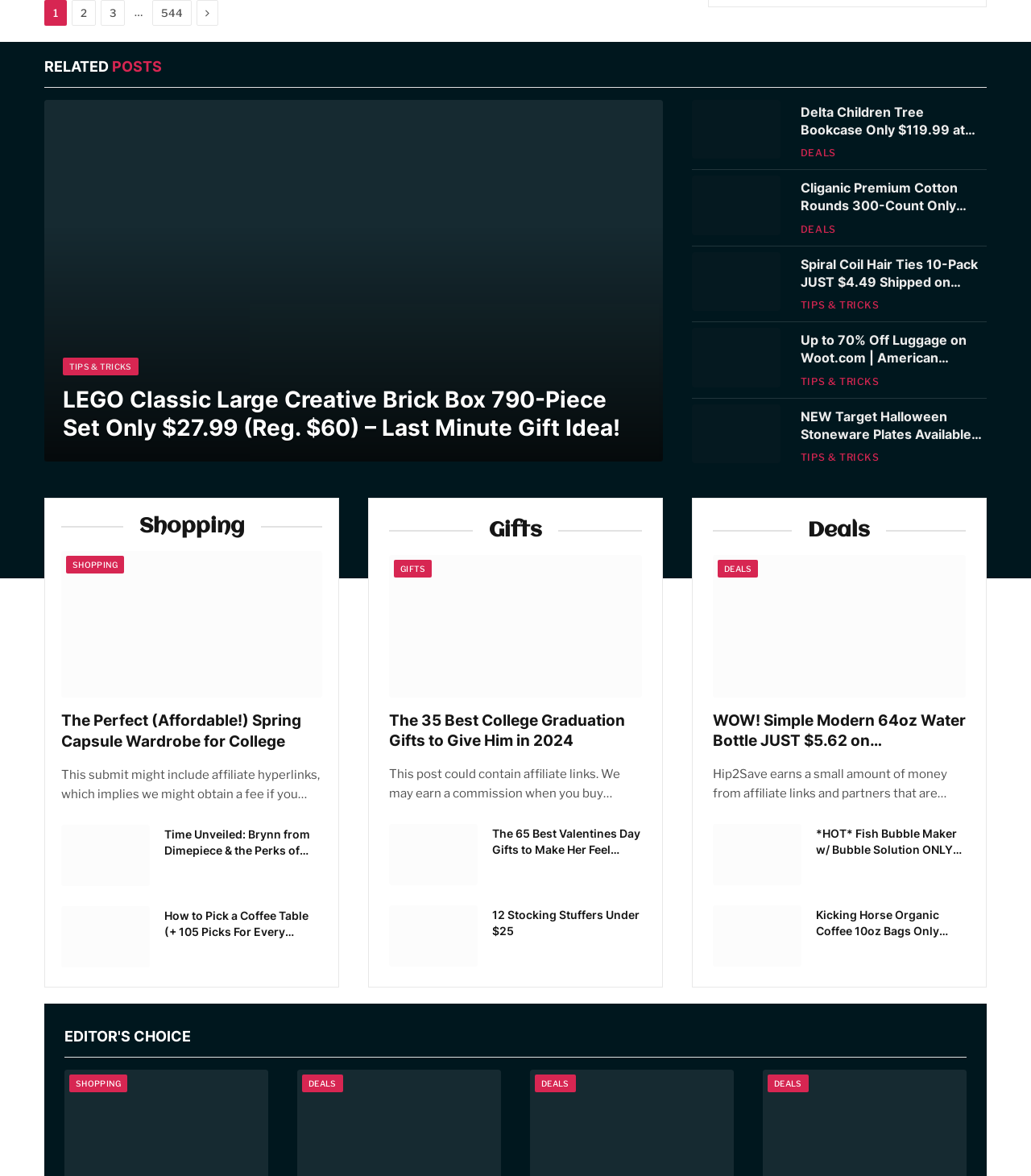Please provide a one-word or short phrase answer to the question:
How many articles are under the 'Shopping' category?

3